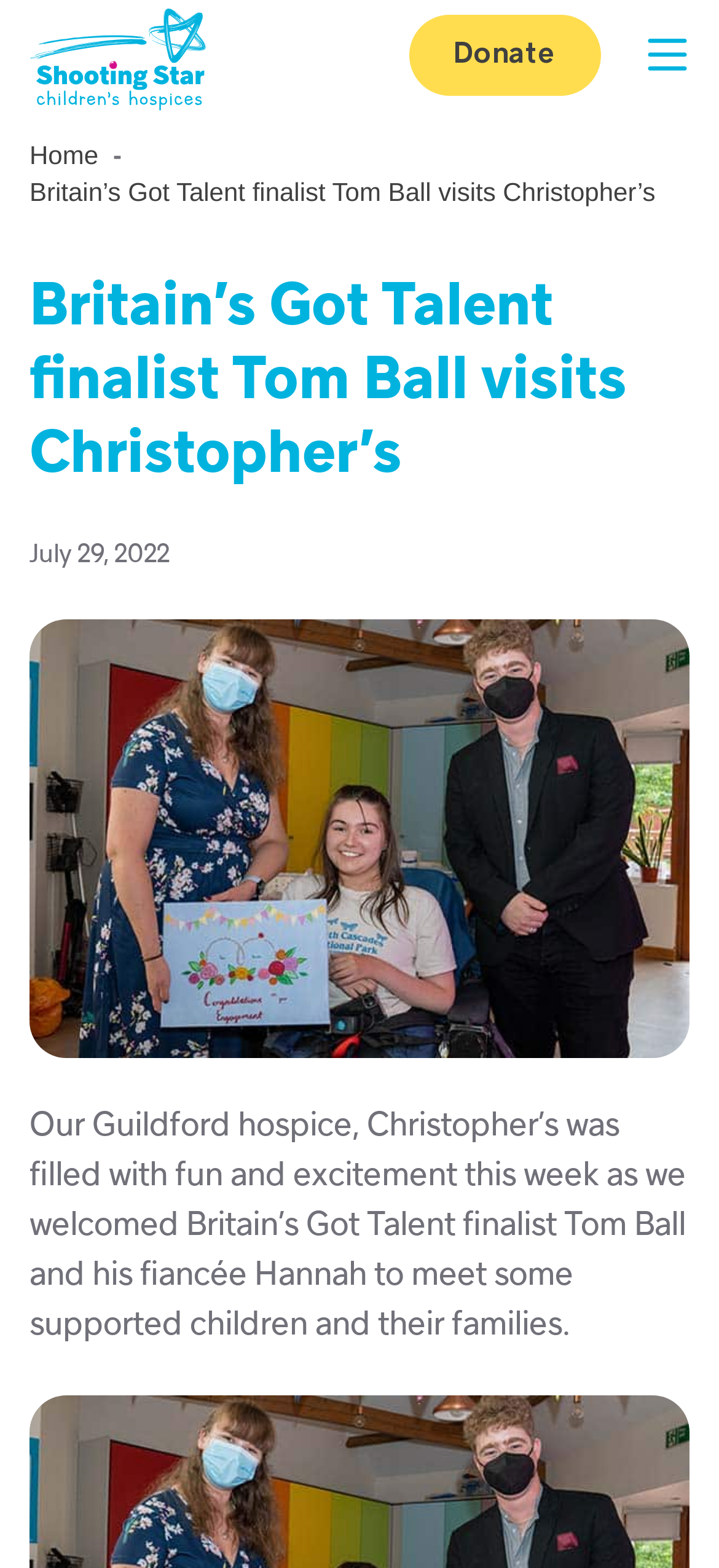Given the description "Open menu", determine the bounding box of the corresponding UI element.

[0.897, 0.022, 0.959, 0.05]